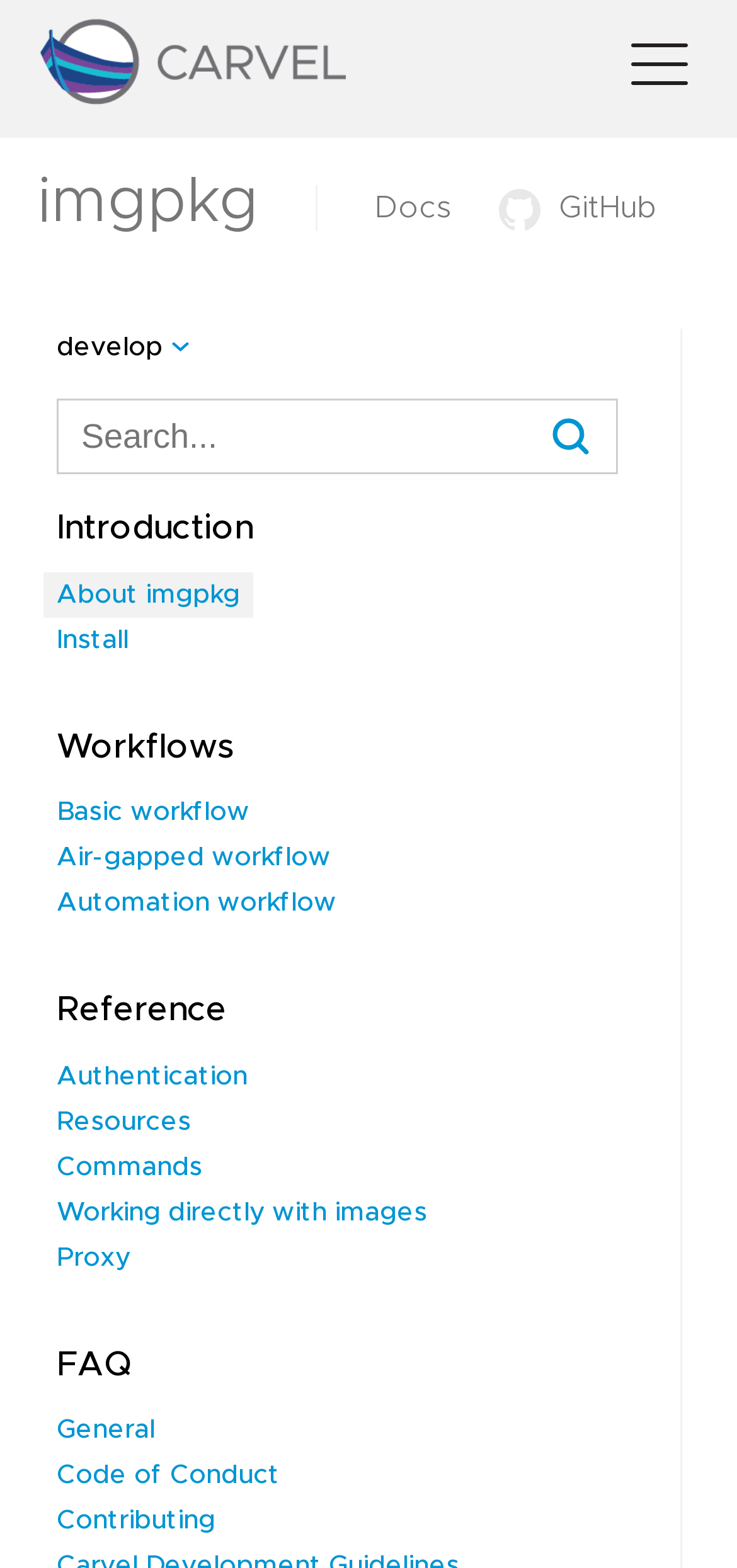Identify the bounding box coordinates necessary to click and complete the given instruction: "Click the Carvel logo".

[0.051, 0.052, 0.469, 0.071]